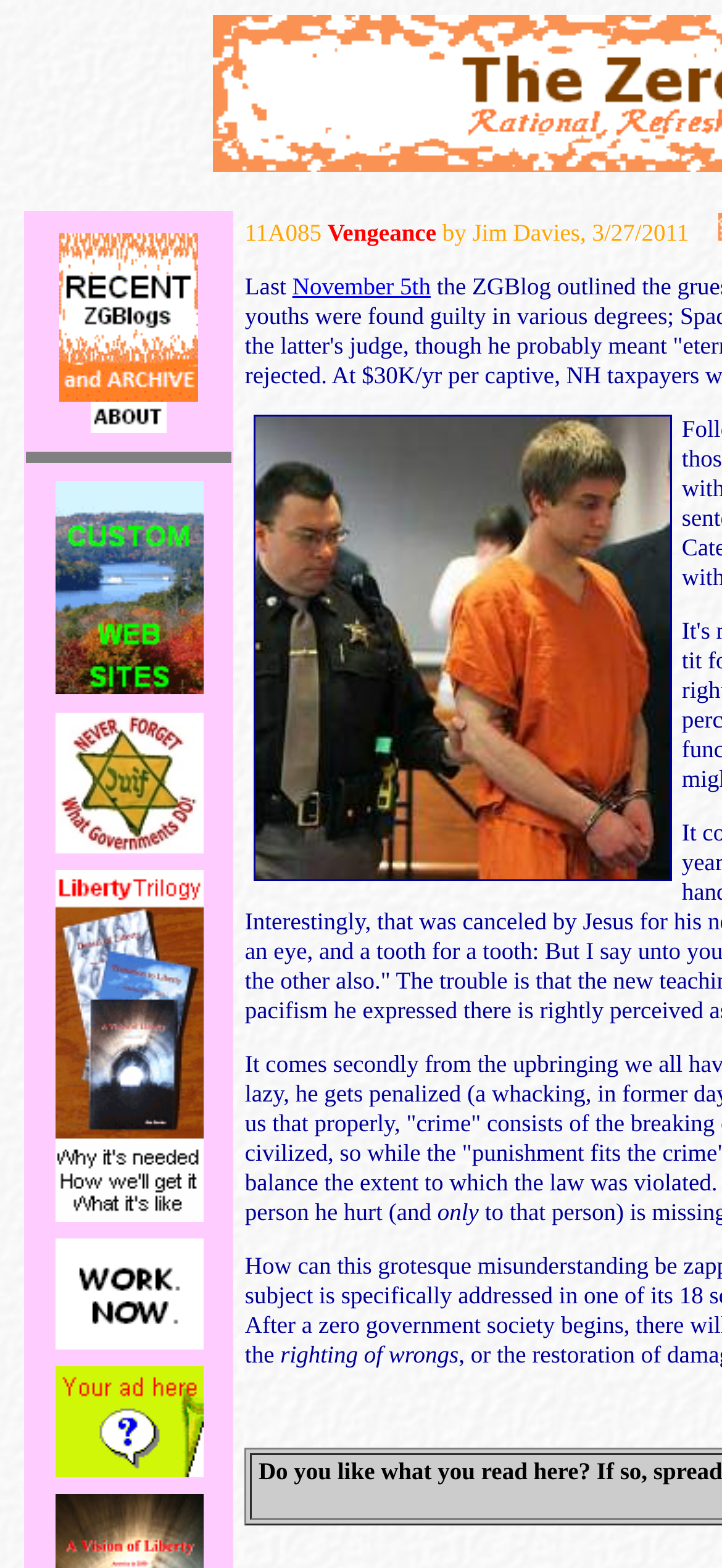Give an extensive and precise description of the webpage.

The webpage appears to be a news or article page. At the top, there are five links, each accompanied by an image, aligned horizontally and spaced evenly. These links are positioned near the top of the page, with the first one starting from the left edge and the last one ending near the center of the page.

Below these links, there is a horizontal separator that spans about a third of the page's width. Underneath the separator, there are five more links, each with an image, stacked vertically and aligned to the left. These links occupy the middle section of the page.

On the right side of the page, there is a larger image that takes up about half of the page's height. Above this image, there is a link with the text "November 5th". 

At the bottom of the page, there are two blocks of text. The first one contains the word "only" and is positioned near the bottom-left corner. The second one contains the phrase "righting of wrongs" and is located near the bottom-center of the page.